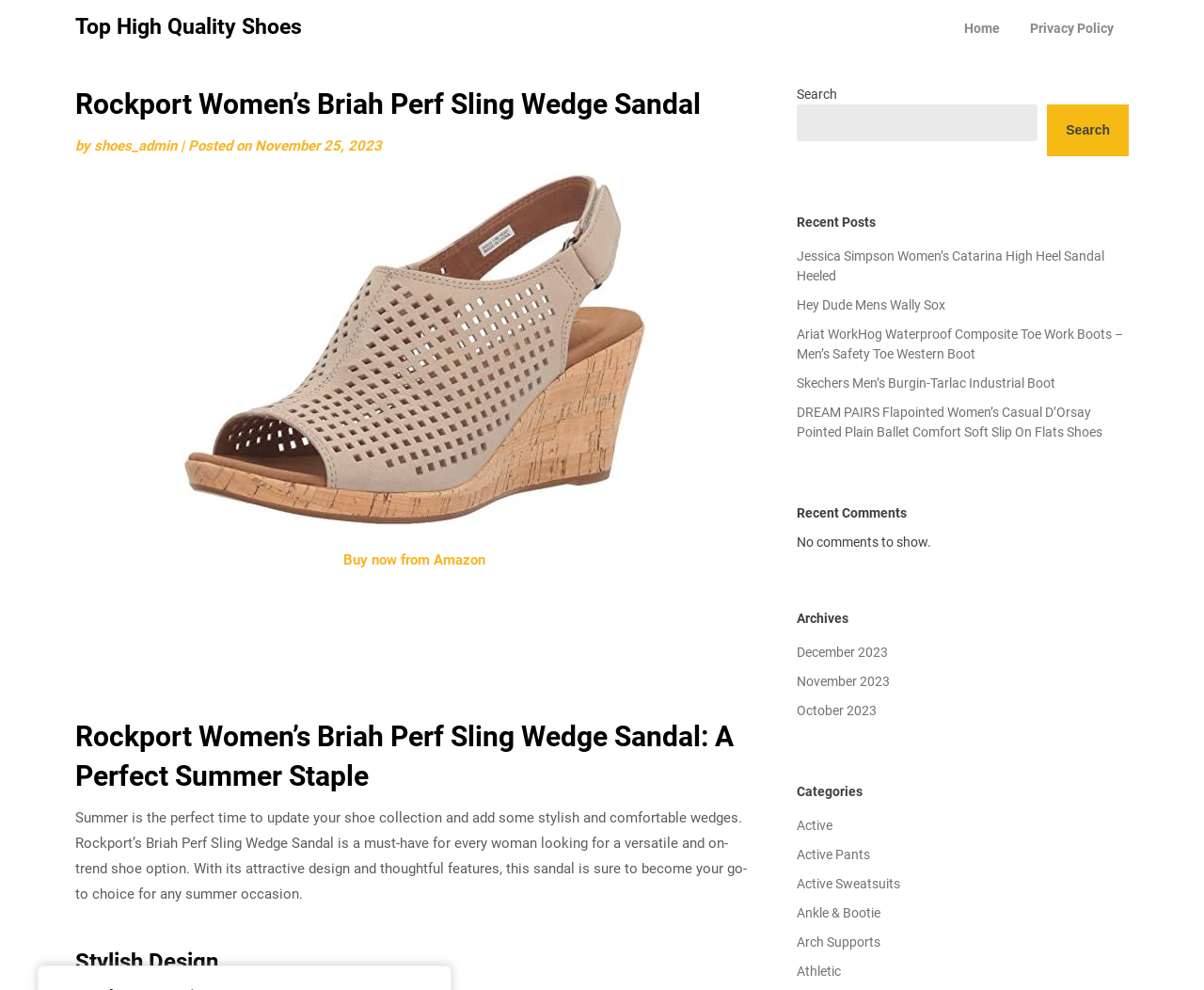Please locate the bounding box coordinates of the element that should be clicked to complete the given instruction: "Buy the 'Rockport Women's Briah Perf Sling Wedge Sandal' from Amazon".

[0.285, 0.557, 0.403, 0.574]